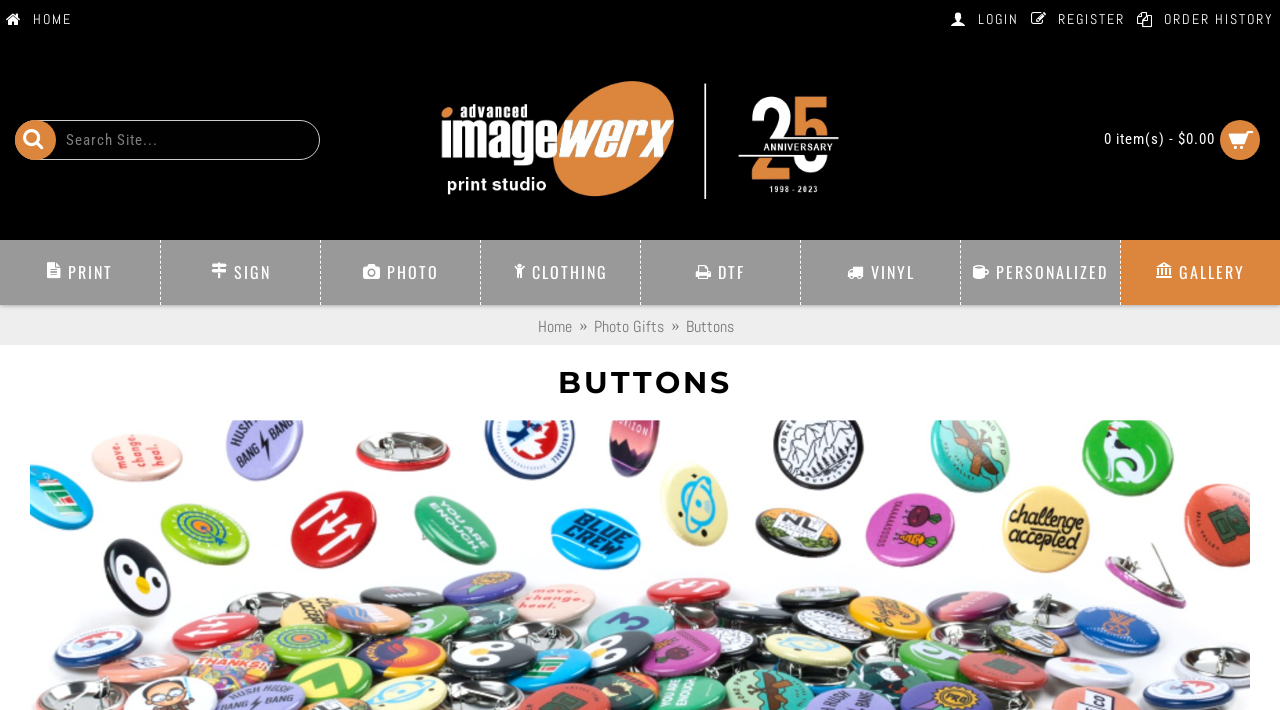What is the purpose of the textbox?
Could you give a comprehensive explanation in response to this question?

I found a textbox with a placeholder 'Search Site...'. This suggests that the textbox is used for searching the website.